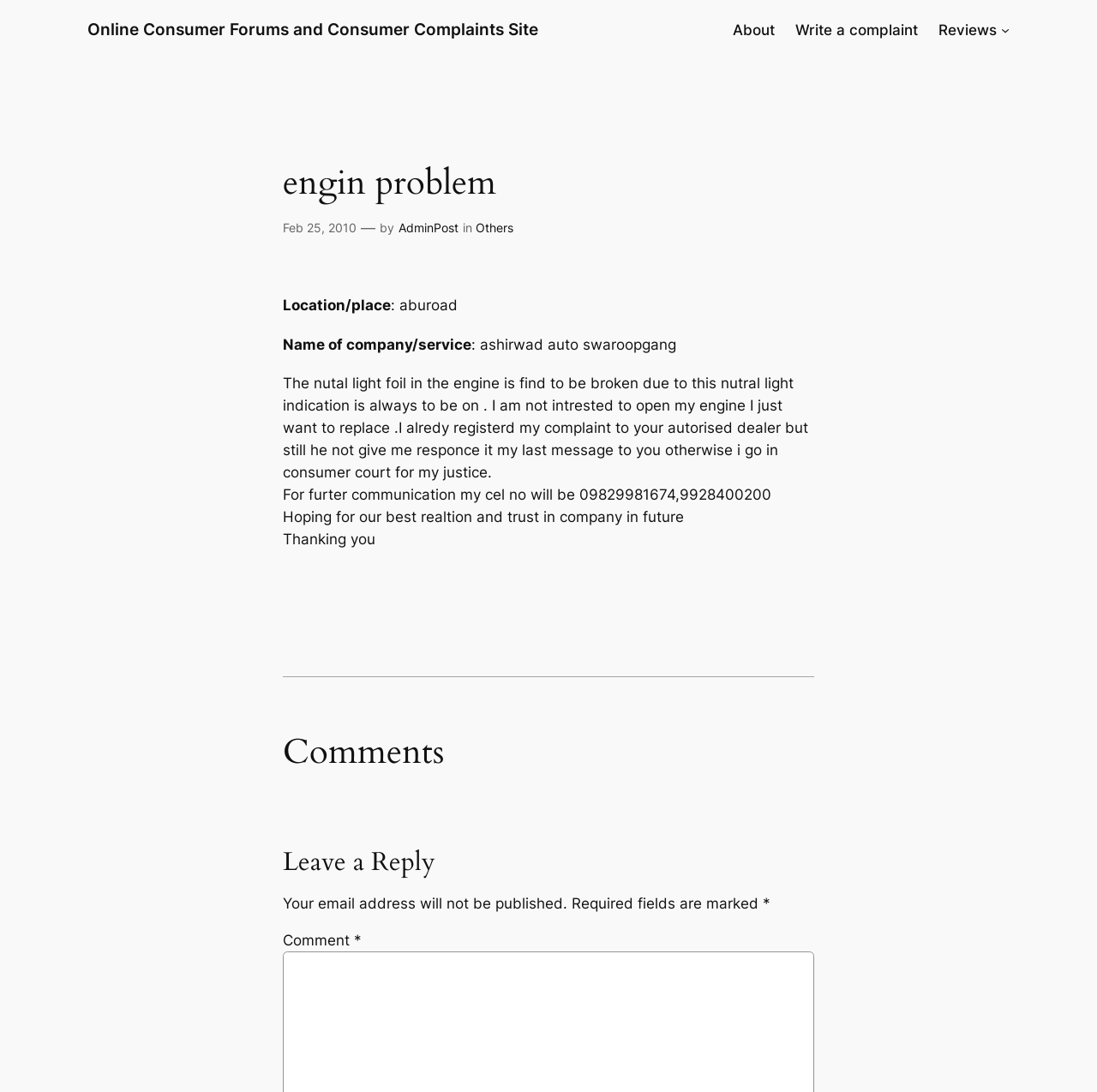What is the phone number for further communication?
Provide a detailed answer to the question using information from the image.

I found the answer by reading the text 'For furter communication my cel no will be 09829981674,9928400200' which is located below the complaint text.